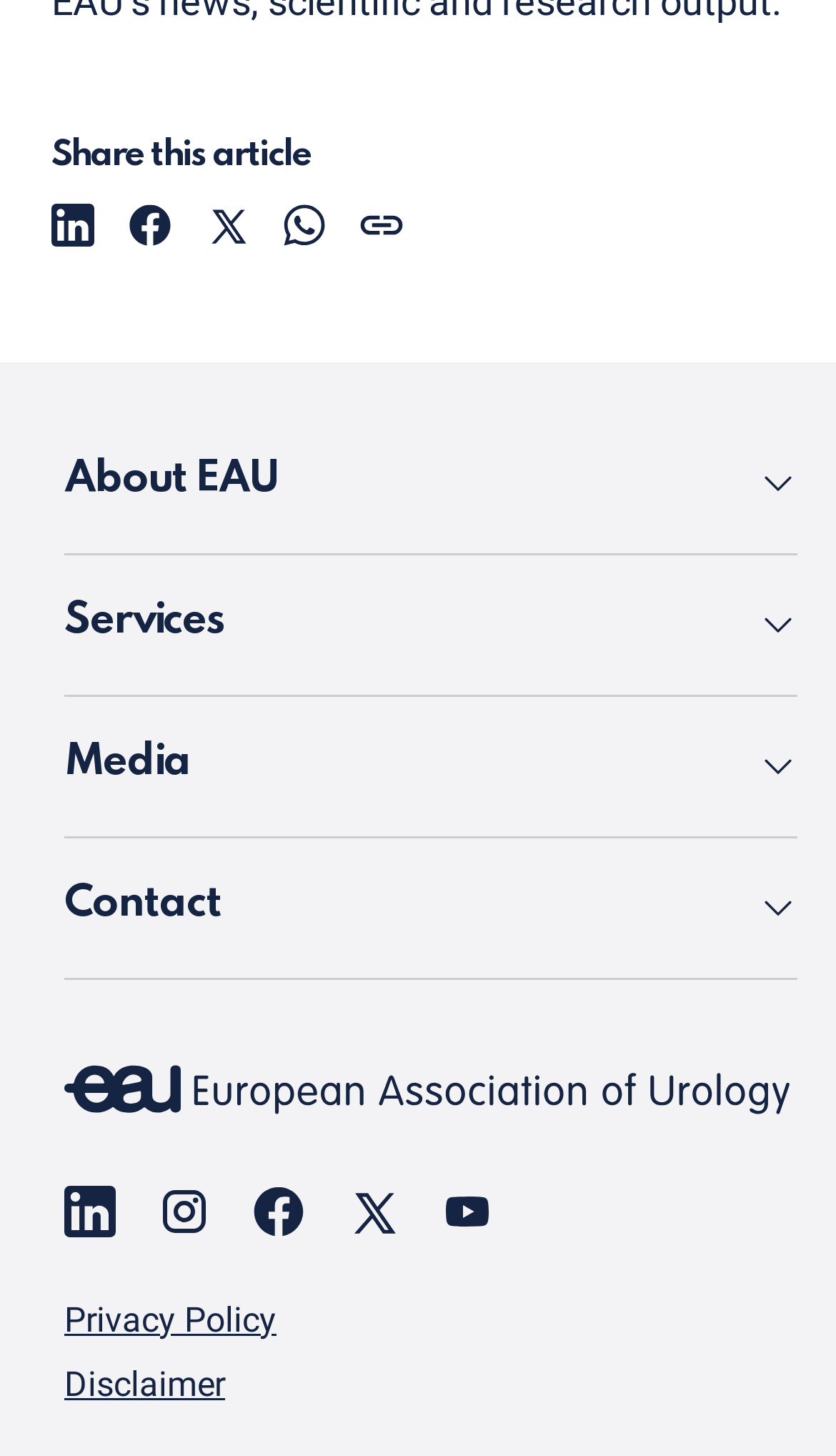Identify the bounding box coordinates necessary to click and complete the given instruction: "Go to our LinkedIn page".

[0.077, 0.814, 0.138, 0.849]